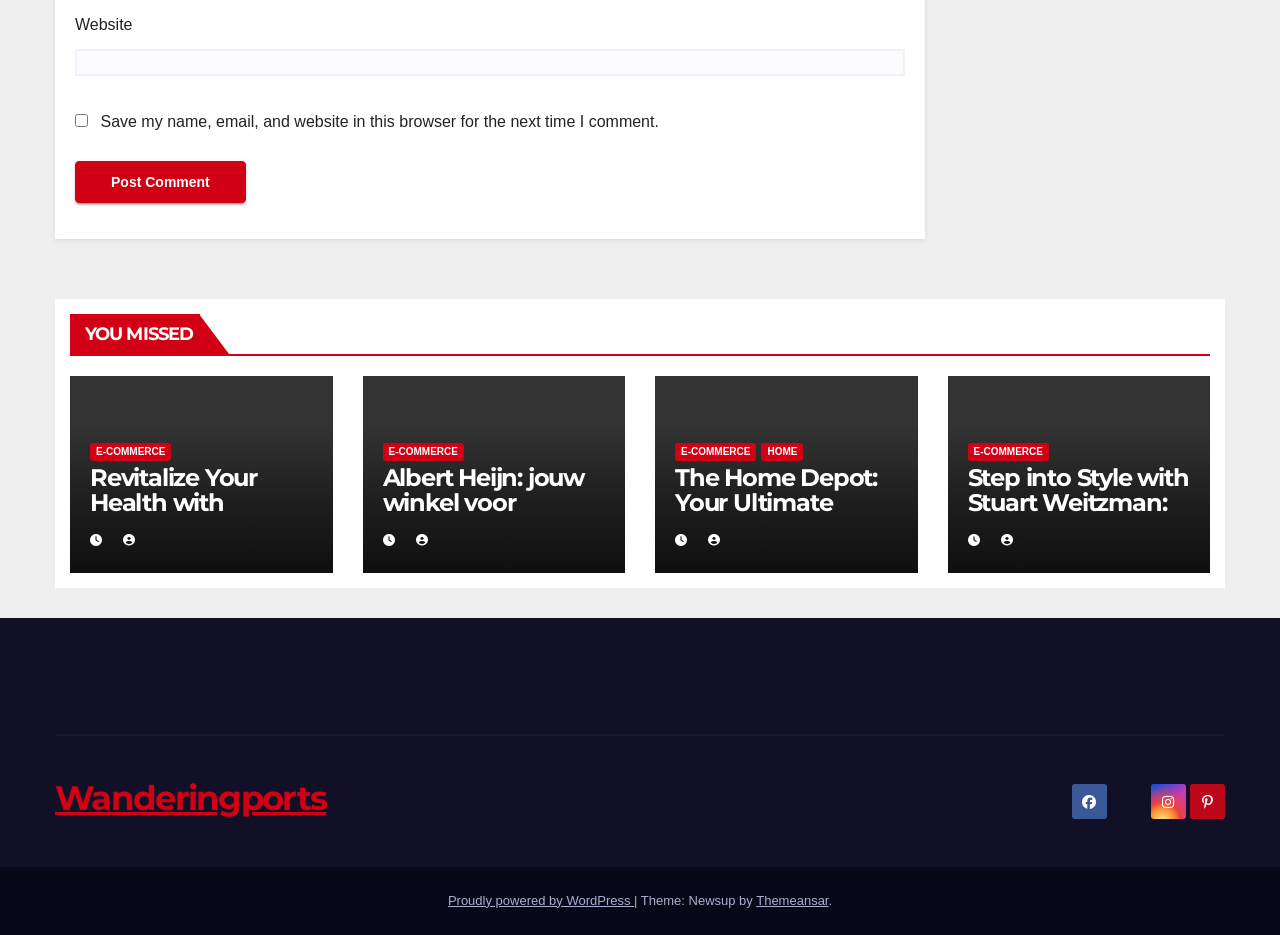Find and specify the bounding box coordinates that correspond to the clickable region for the instruction: "Enter website".

[0.059, 0.053, 0.707, 0.082]